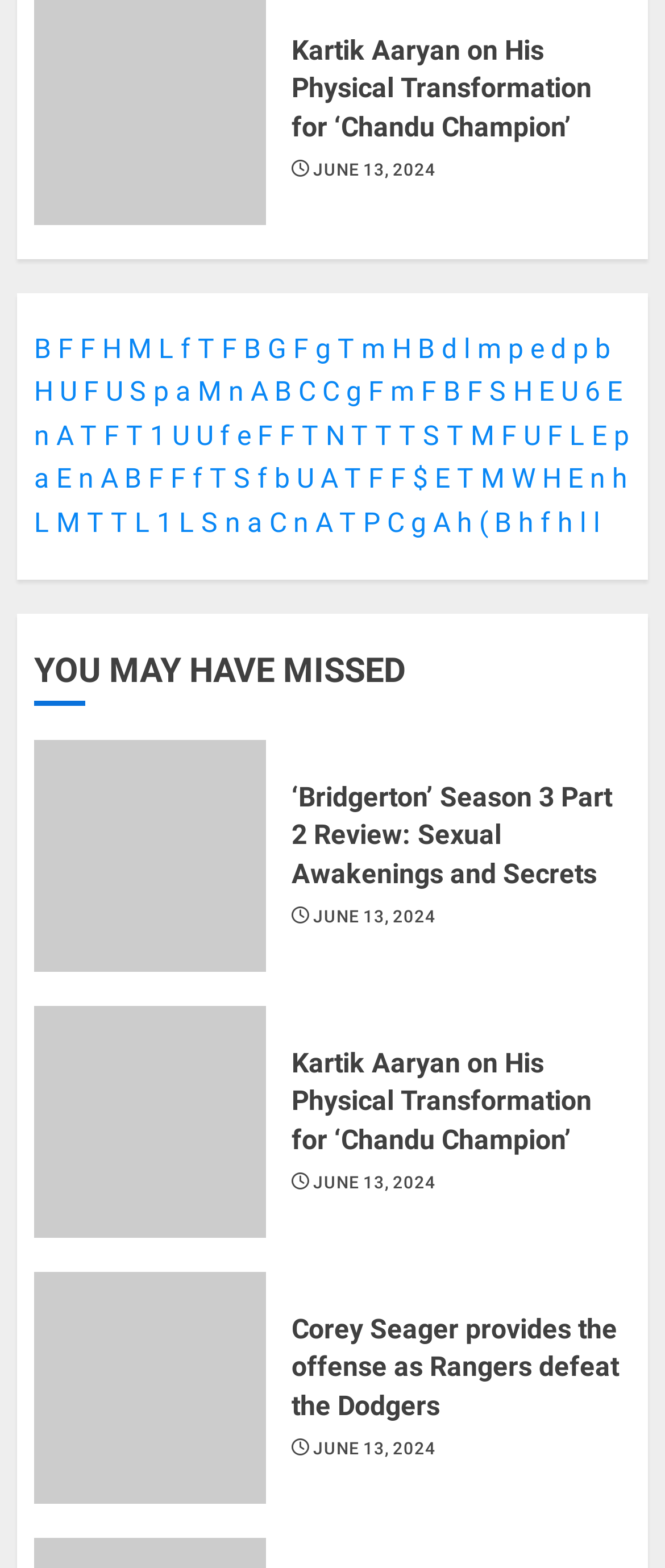Find the bounding box coordinates of the clickable area that will achieve the following instruction: "Click on the link 'JUNE 13, 2024'".

[0.471, 0.101, 0.655, 0.117]